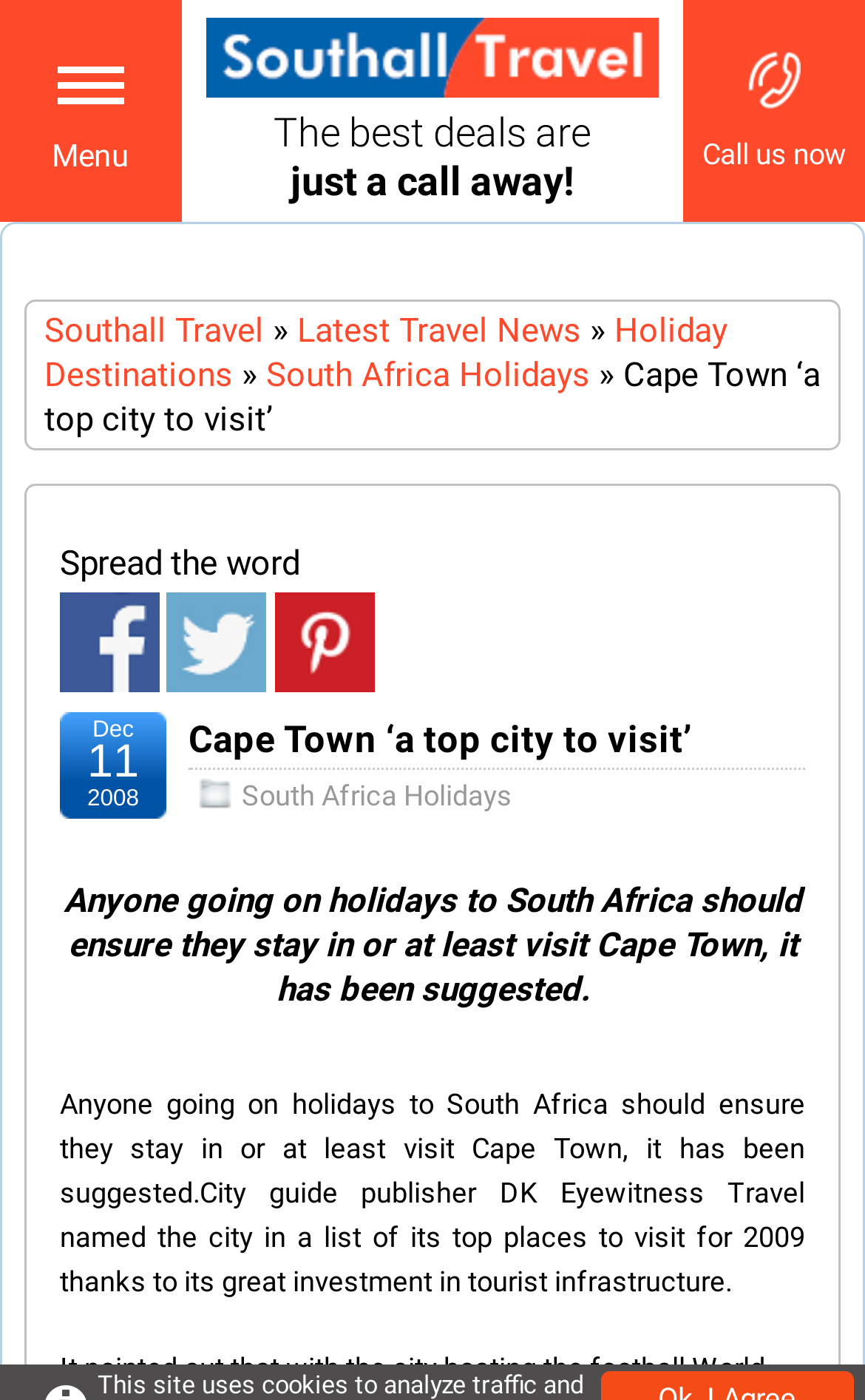What is the name of the travel company?
Could you please answer the question thoroughly and with as much detail as possible?

The name of the travel company can be found in the top-left corner of the webpage, where it says 'Southall Travel' with an image of a logo next to it.